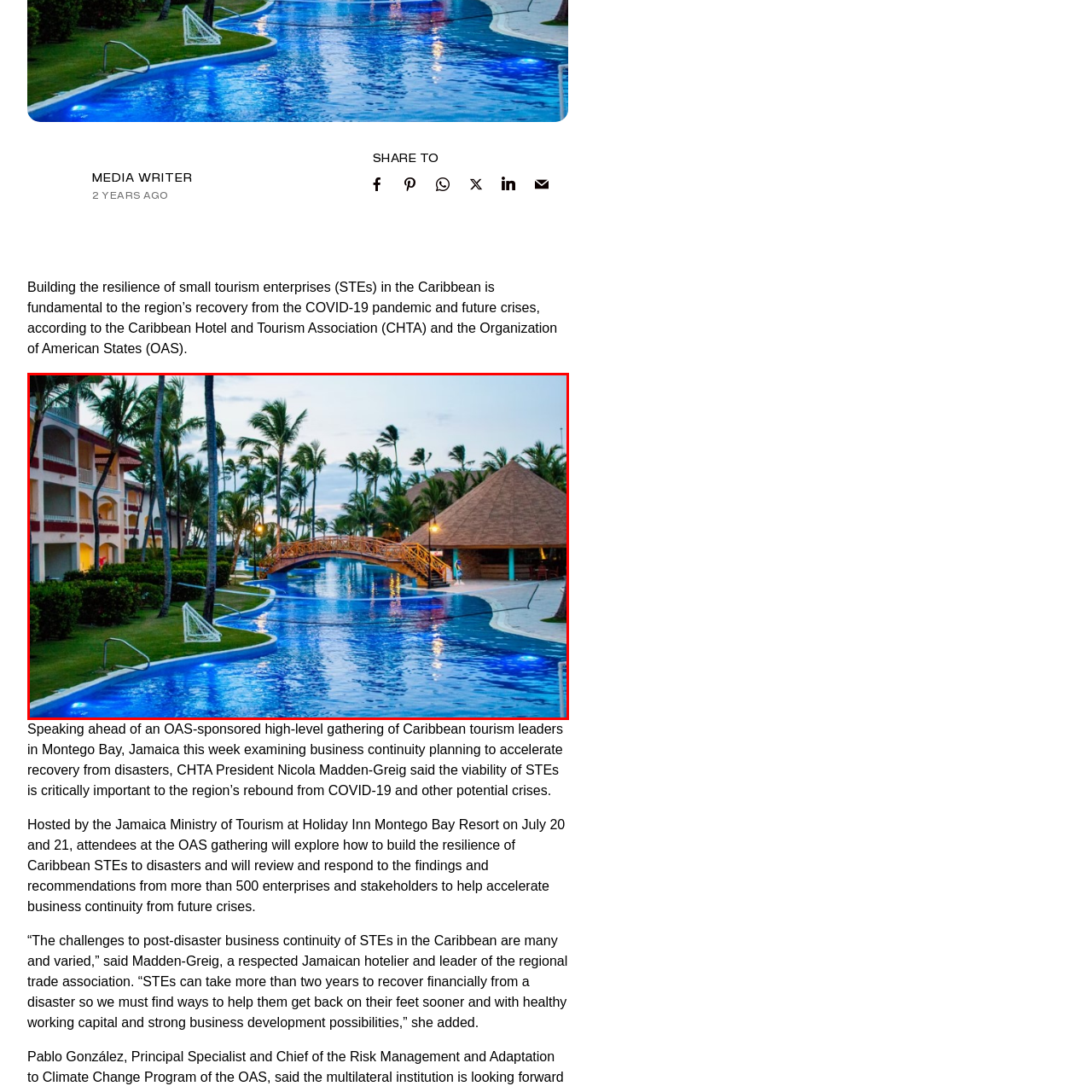Write a detailed description of the image enclosed in the red-bordered box.

The image showcases a serene resort setting, featuring a beautifully illuminated swimming pool winding through lush greenery. A charming wooden bridge arches over the tranquil waters, inviting guests to explore the scenic surroundings. Towering palm trees flank the pool, adding to the tropical ambiance, while the gentle glow of lamps enhances the evening atmosphere. Nearby, cozy buildings with balconies create a welcoming outlook, suggesting a perfect retreat for relaxation. This picturesque scene encapsulates the allure of Caribbean tourism, emphasizing the need for resilience in small tourism enterprises as highlighted in recent discussions by the Caribbean Hotel and Tourism Association (CHTA).